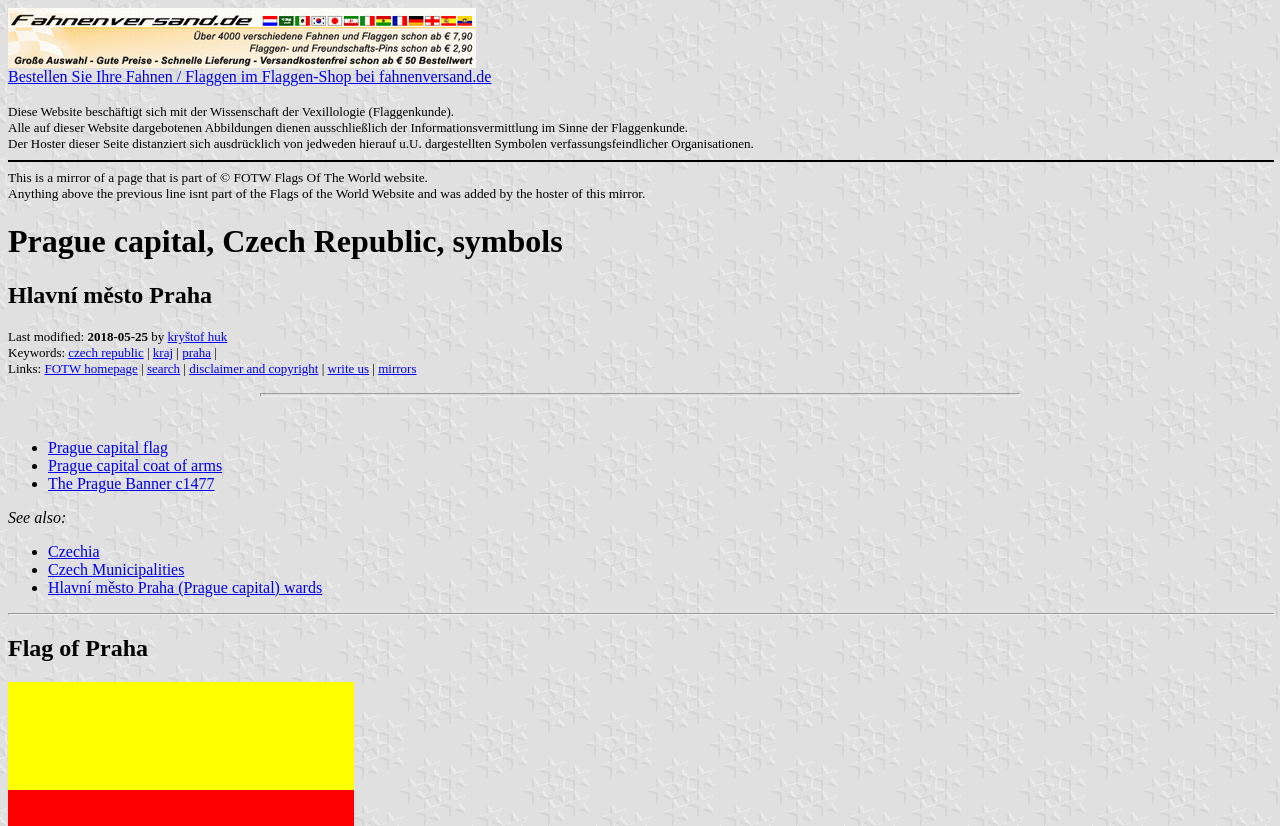Provide a comprehensive caption for the webpage.

This webpage is about the capital of the Czech Republic, Prague, and its symbols. At the top, there is a link to order flags and a small image. Below that, there are three paragraphs of text describing the website's purpose and disclaimers. 

A horizontal separator divides the top section from the main content. The main content starts with two headings, "Prague capital, Czech Republic, symbols" and "Hlavní město Praha", which are centered at the top. 

On the left side, there is a section with information about the page, including the last modified date, author, and keywords. The keywords are links to related pages. Below that, there are links to other relevant websites, including the FOTW homepage, search, disclaimer, and copyright pages.

In the middle of the page, there is a list of links to different flags and symbols related to Prague, including the Prague capital flag, coat of arms, and the Prague Banner. Each list item is marked with a bullet point. 

Further down, there is a "See also" section with links to related pages, including Czechia, Czech Municipalities, and Hlavní město Praha wards. The page ends with a horizontal separator and a heading "Flag of Praha".